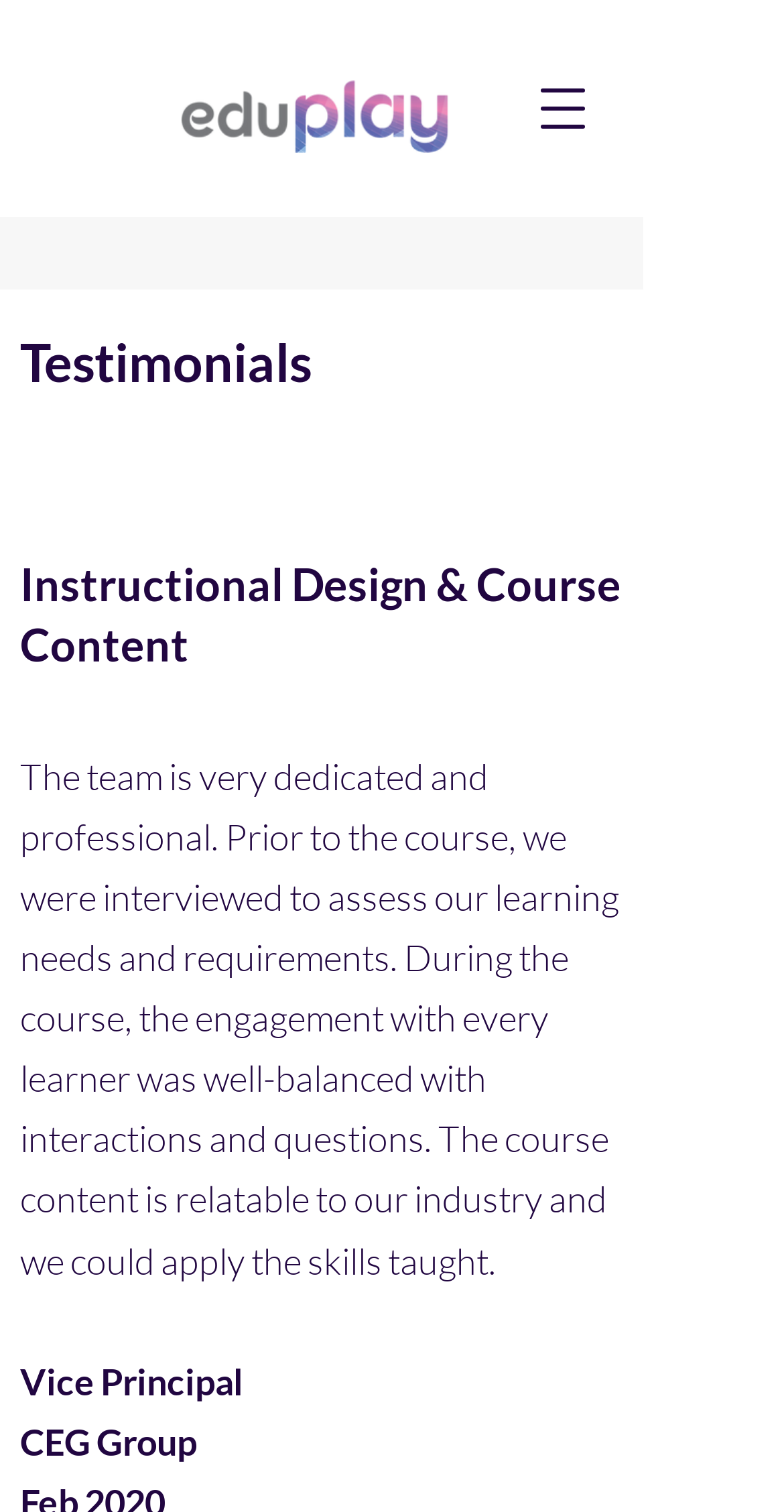What is the occupation of the person who gave the testimonial?
Analyze the image and deliver a detailed answer to the question.

The testimonial is given by a person who holds the position of Vice Principal at CEG Group, as indicated by the text below the testimonial.